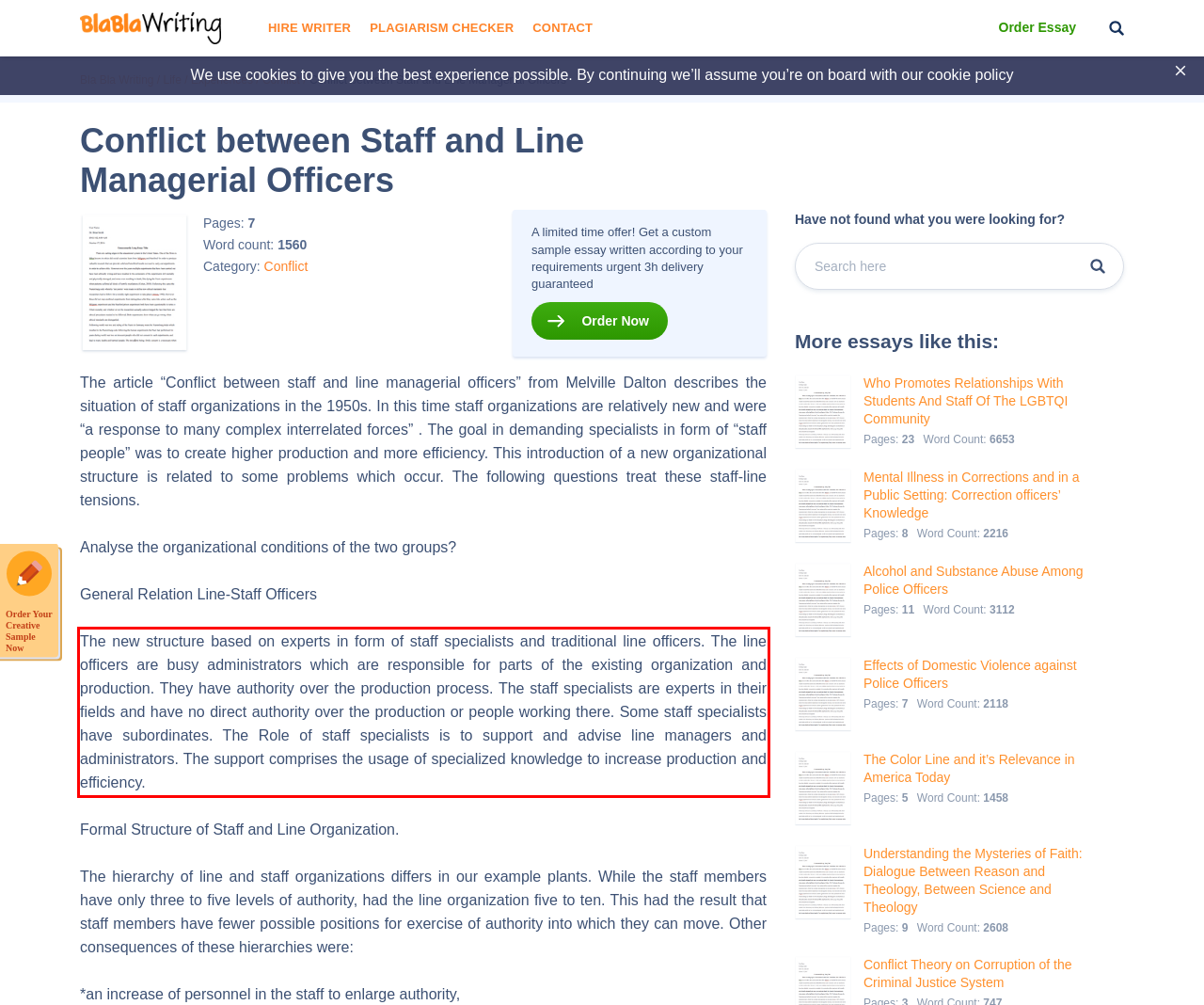In the screenshot of the webpage, find the red bounding box and perform OCR to obtain the text content restricted within this red bounding box.

The new structure based on experts in form of staff specialists and traditional line officers. The line officers are busy administrators which are responsible for parts of the existing organization and production. They have authority over the production process. The staff specialists are experts in their fields and have no direct authority over the production or people working there. Some staff specialists have subordinates. The Role of staff specialists is to support and advise line managers and administrators. The support comprises the usage of specialized knowledge to increase production and efficiency.